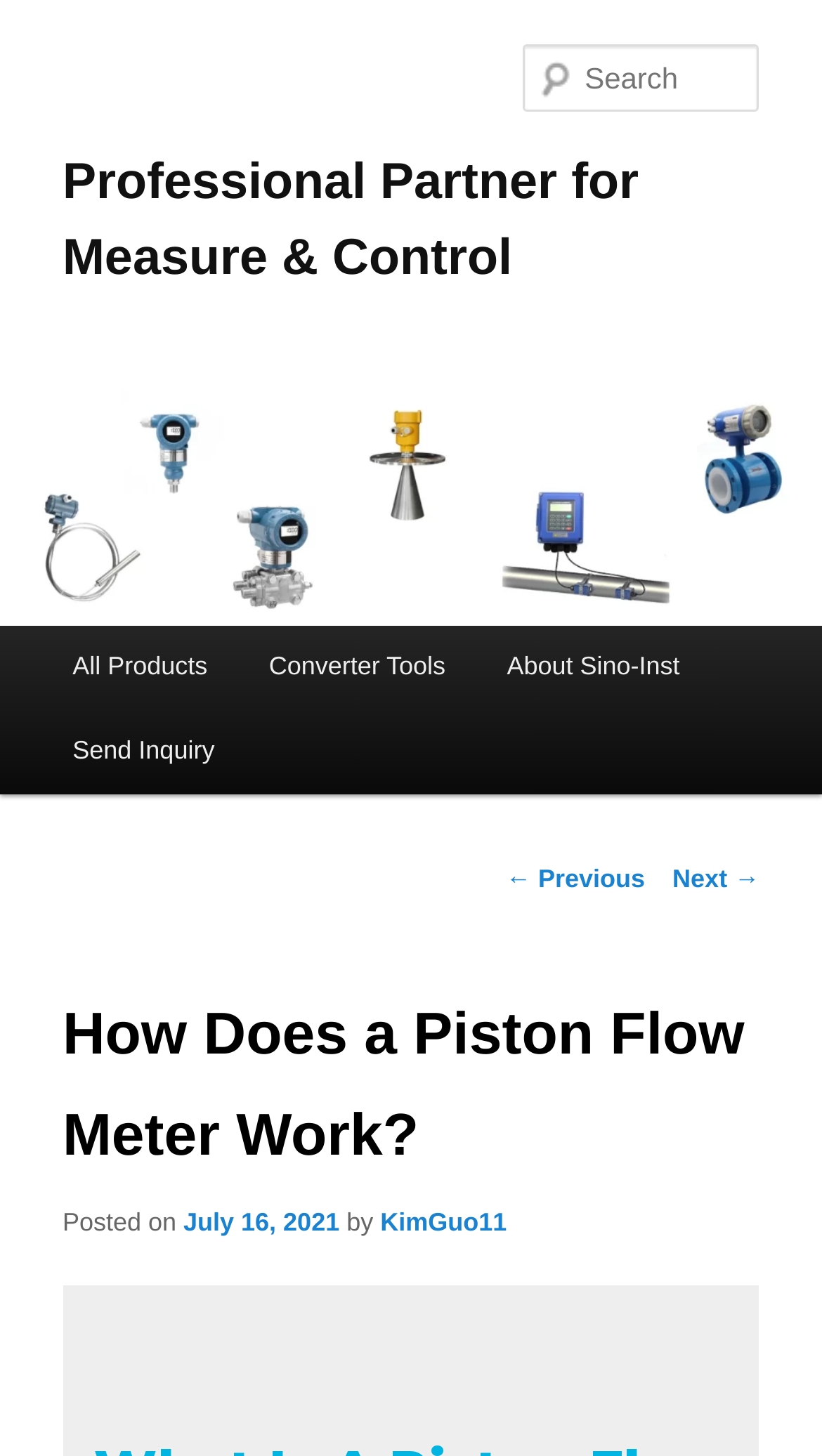From the image, can you give a detailed response to the question below:
How many navigation links are there?

The navigation links can be found under the heading 'Post navigation'. There are two links: '← Previous' and 'Next →'.